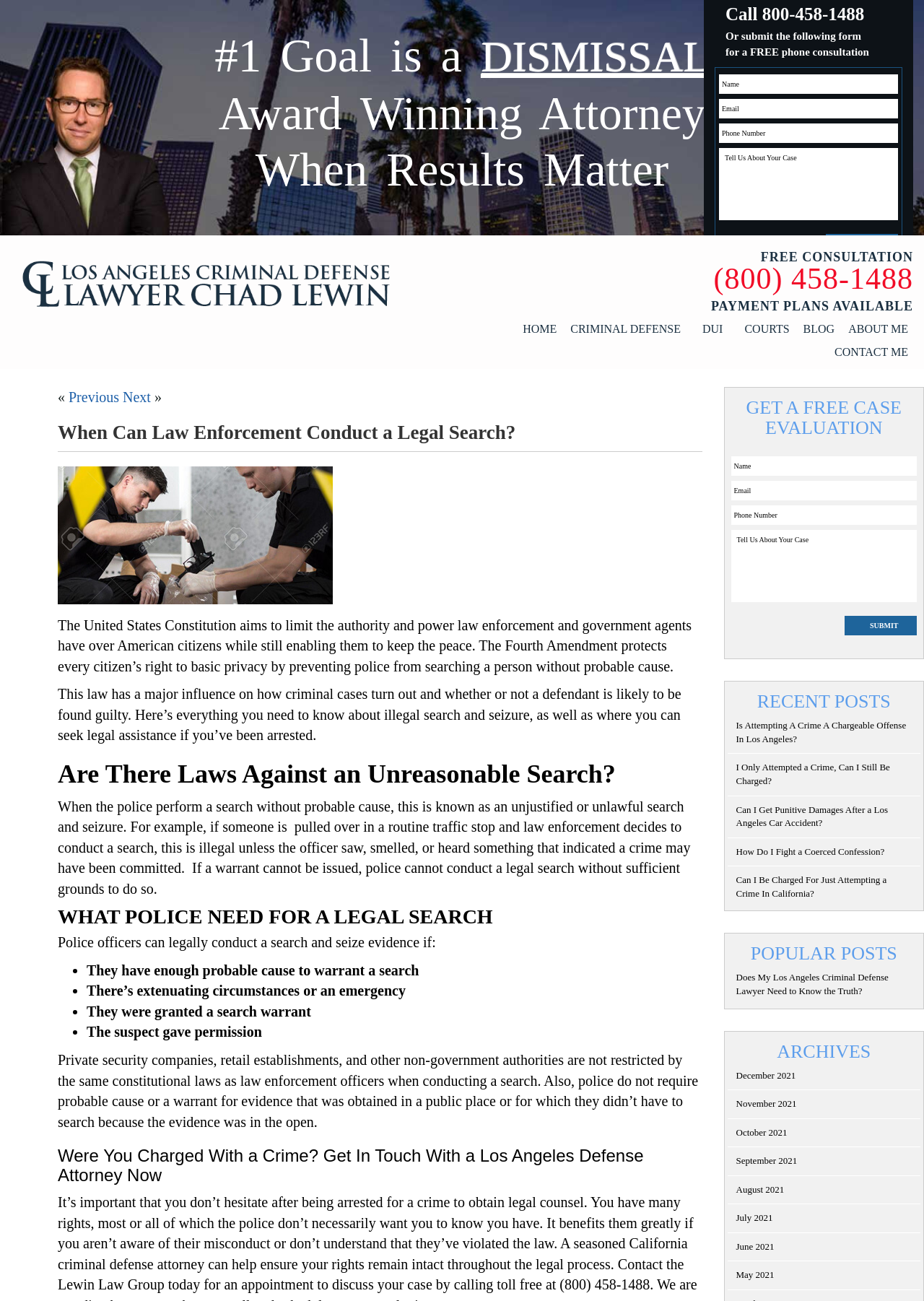Find the bounding box coordinates of the element you need to click on to perform this action: 'Visit Ministry Website'. The coordinates should be represented by four float values between 0 and 1, in the format [left, top, right, bottom].

None